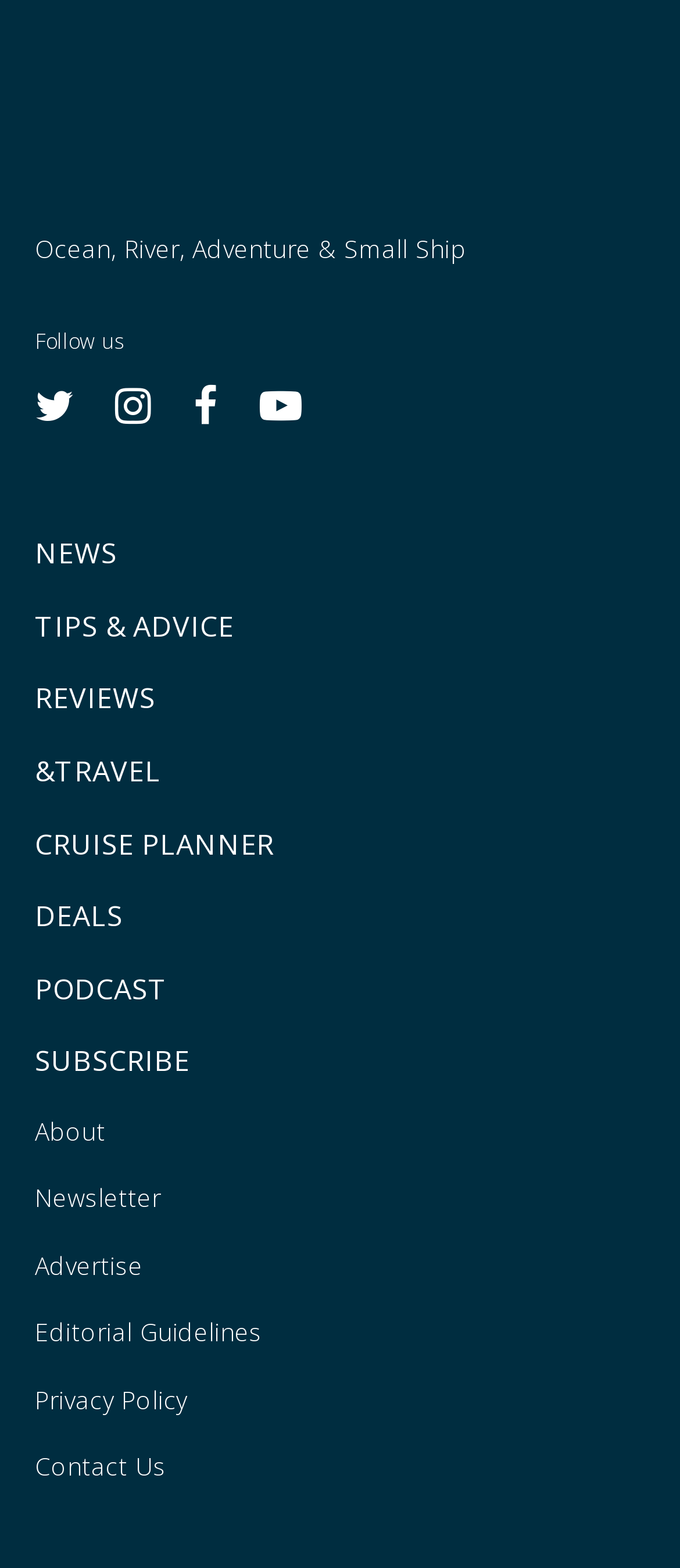Provide the bounding box coordinates of the UI element that matches the description: "Menu".

None